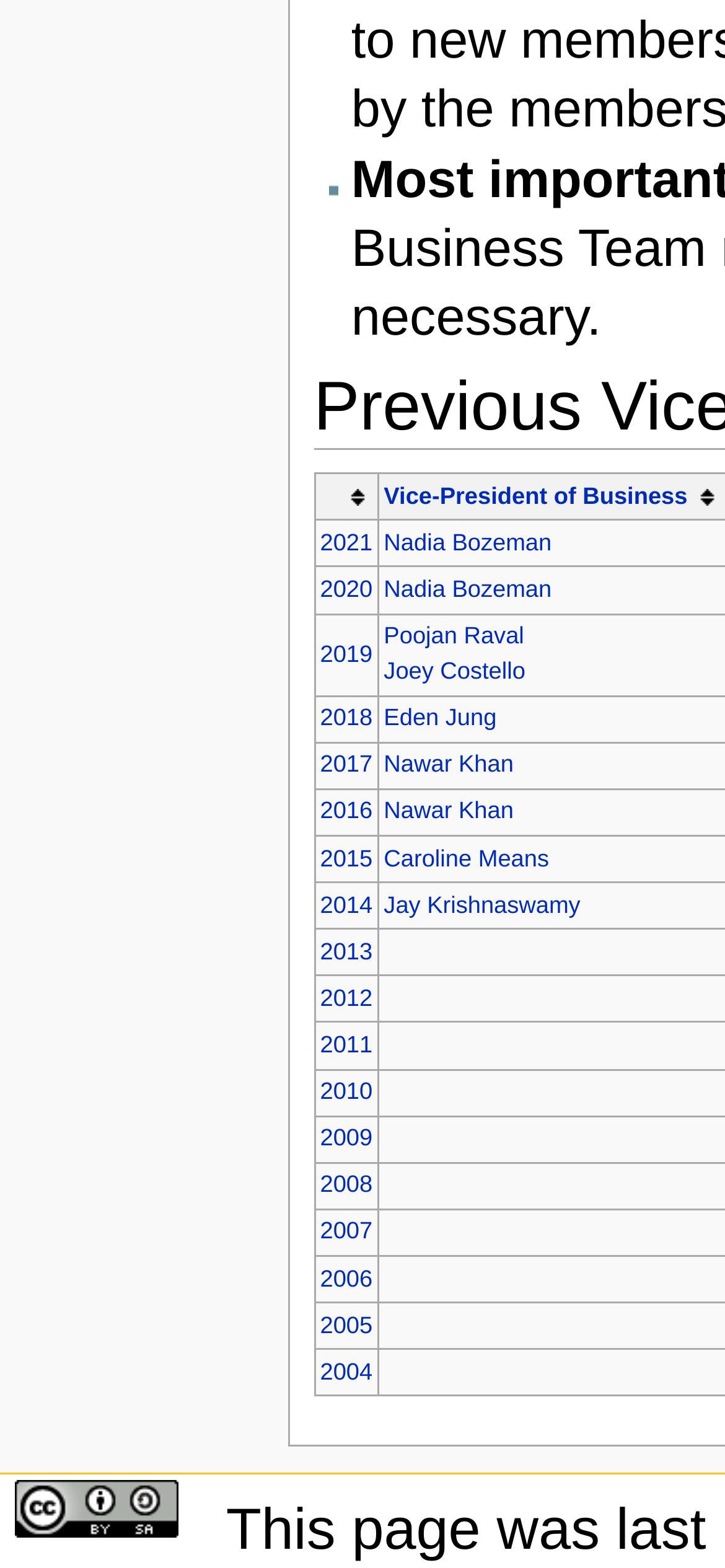Find the bounding box coordinates of the element to click in order to complete the given instruction: "View Creative Commons Attribution-ShareAlike."

[0.021, 0.955, 0.246, 0.969]